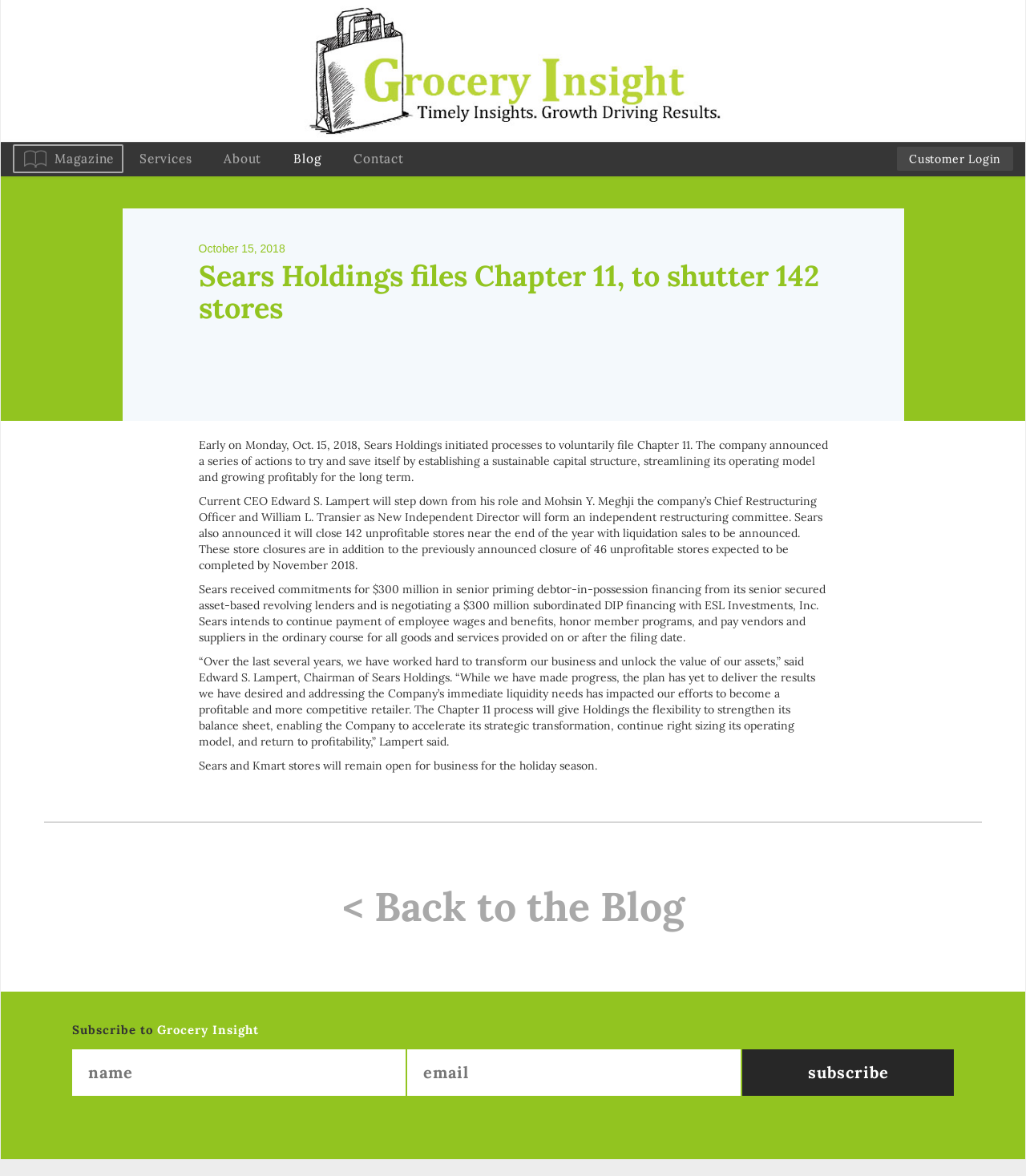Provide a short, one-word or phrase answer to the question below:
What will happen to Sears and Kmart stores during the holiday season?

Remain open